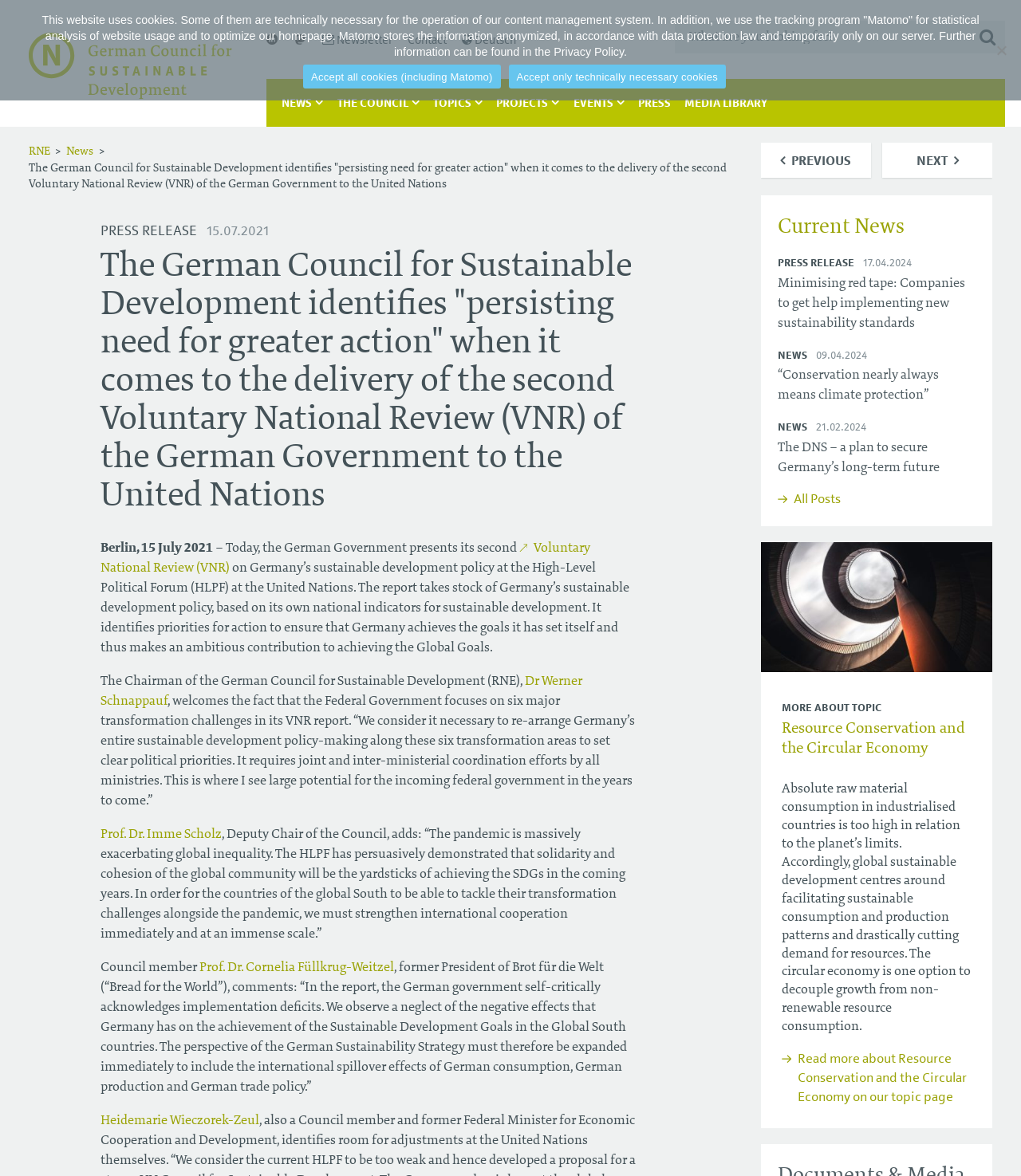Respond with a single word or phrase to the following question:
What is the name of the council?

German Council for Sustainable Development